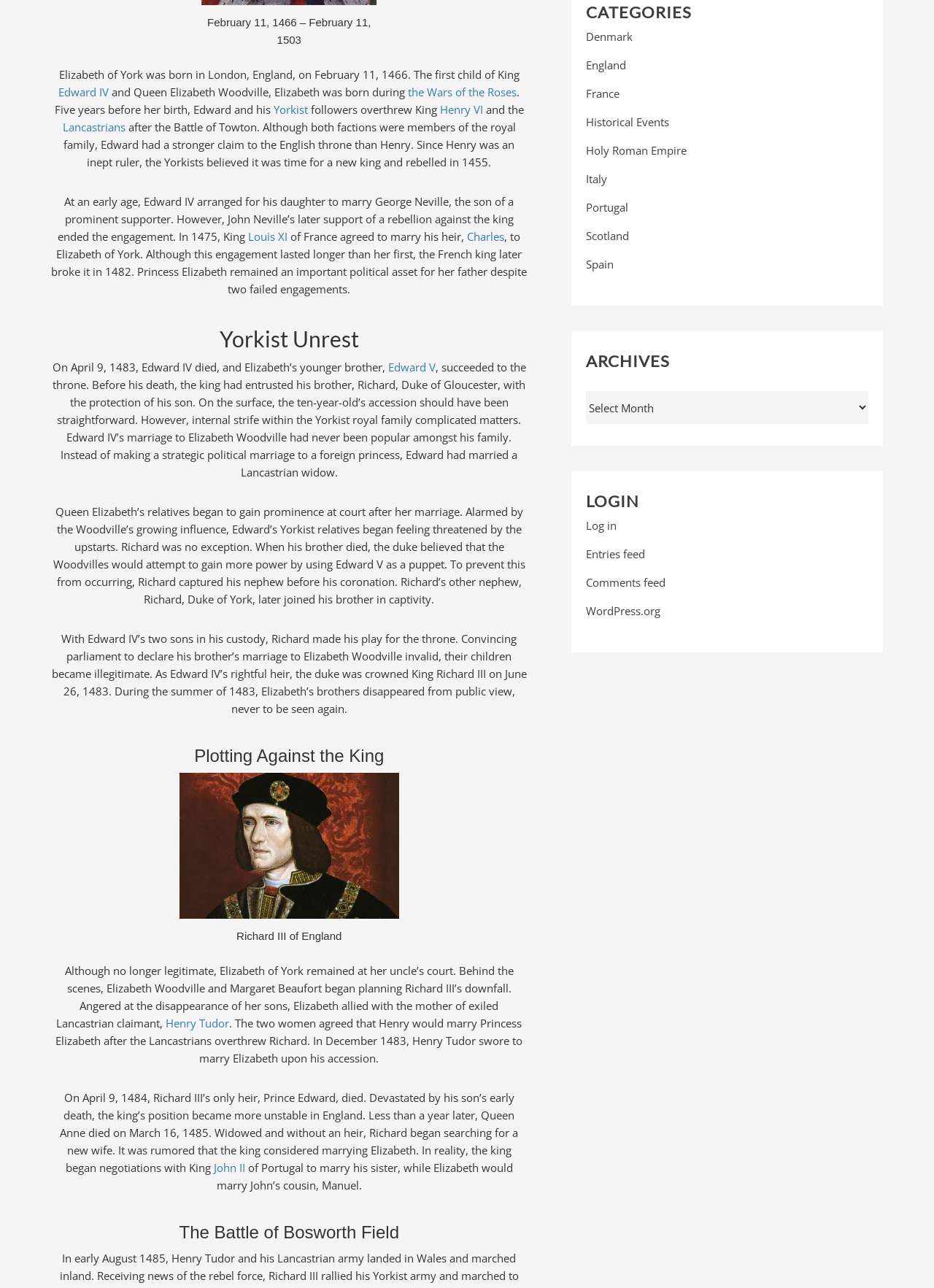Please determine the bounding box coordinates, formatted as (top-left x, top-left y, bottom-right x, bottom-right y), with all values as floating point numbers between 0 and 1. Identify the bounding box of the region described as: BLOG

None